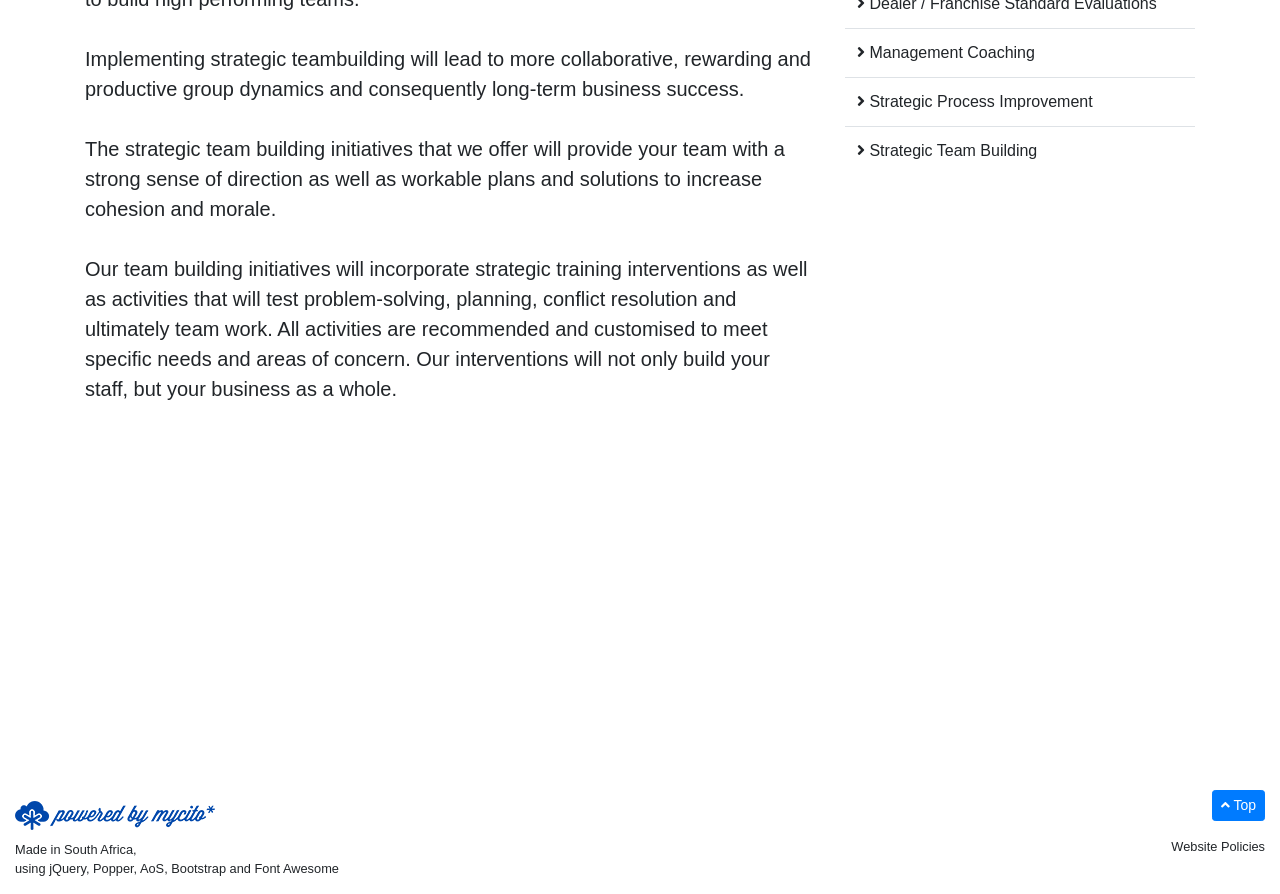Determine the bounding box coordinates for the UI element described. Format the coordinates as (top-left x, top-left y, bottom-right x, bottom-right y) and ensure all values are between 0 and 1. Element description: Linkedin

[0.771, 0.795, 0.82, 0.812]